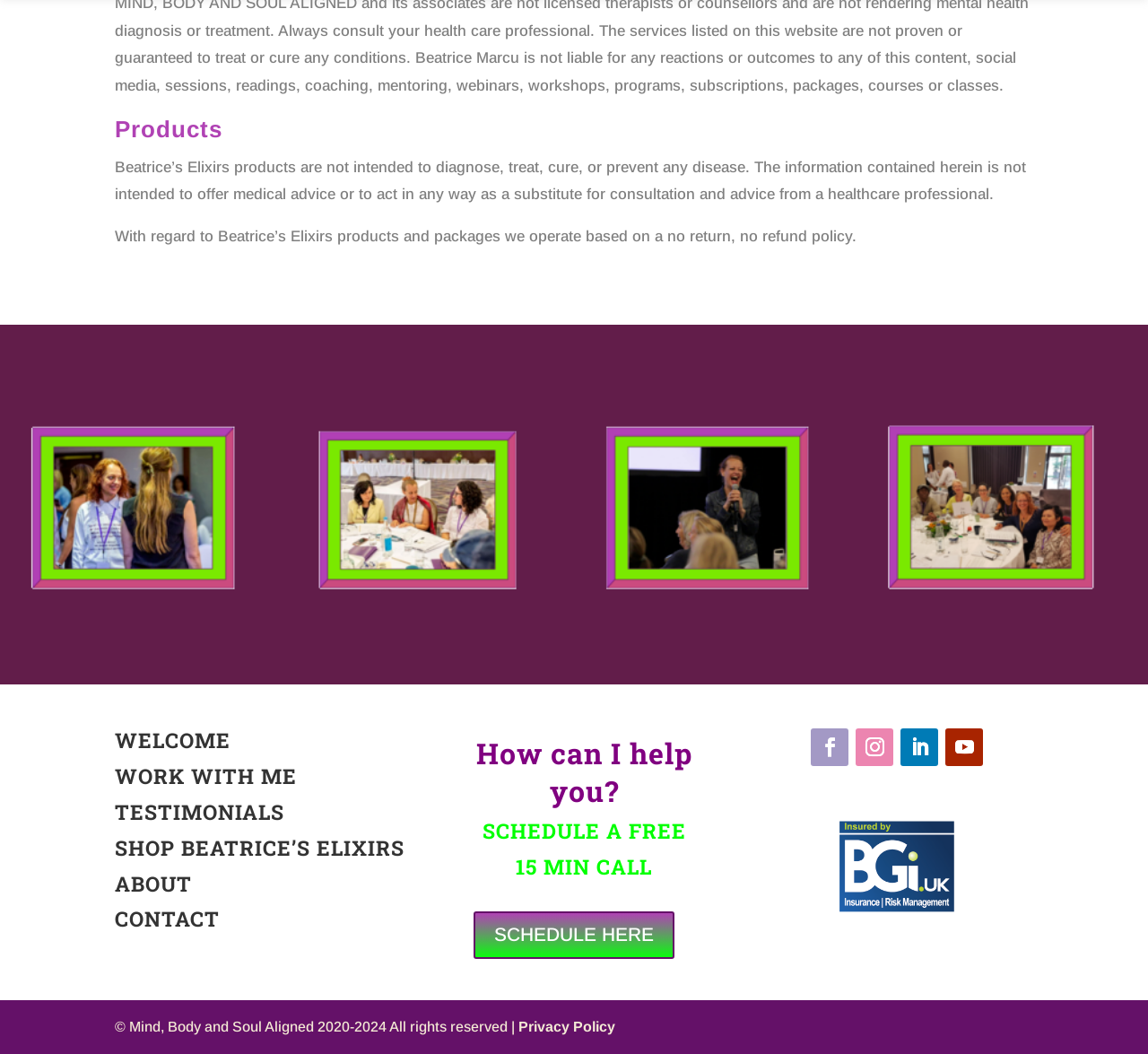Identify the bounding box for the given UI element using the description provided. Coordinates should be in the format (top-left x, top-left y, bottom-right x, bottom-right y) and must be between 0 and 1. Here is the description: CONTACT

[0.1, 0.859, 0.191, 0.885]